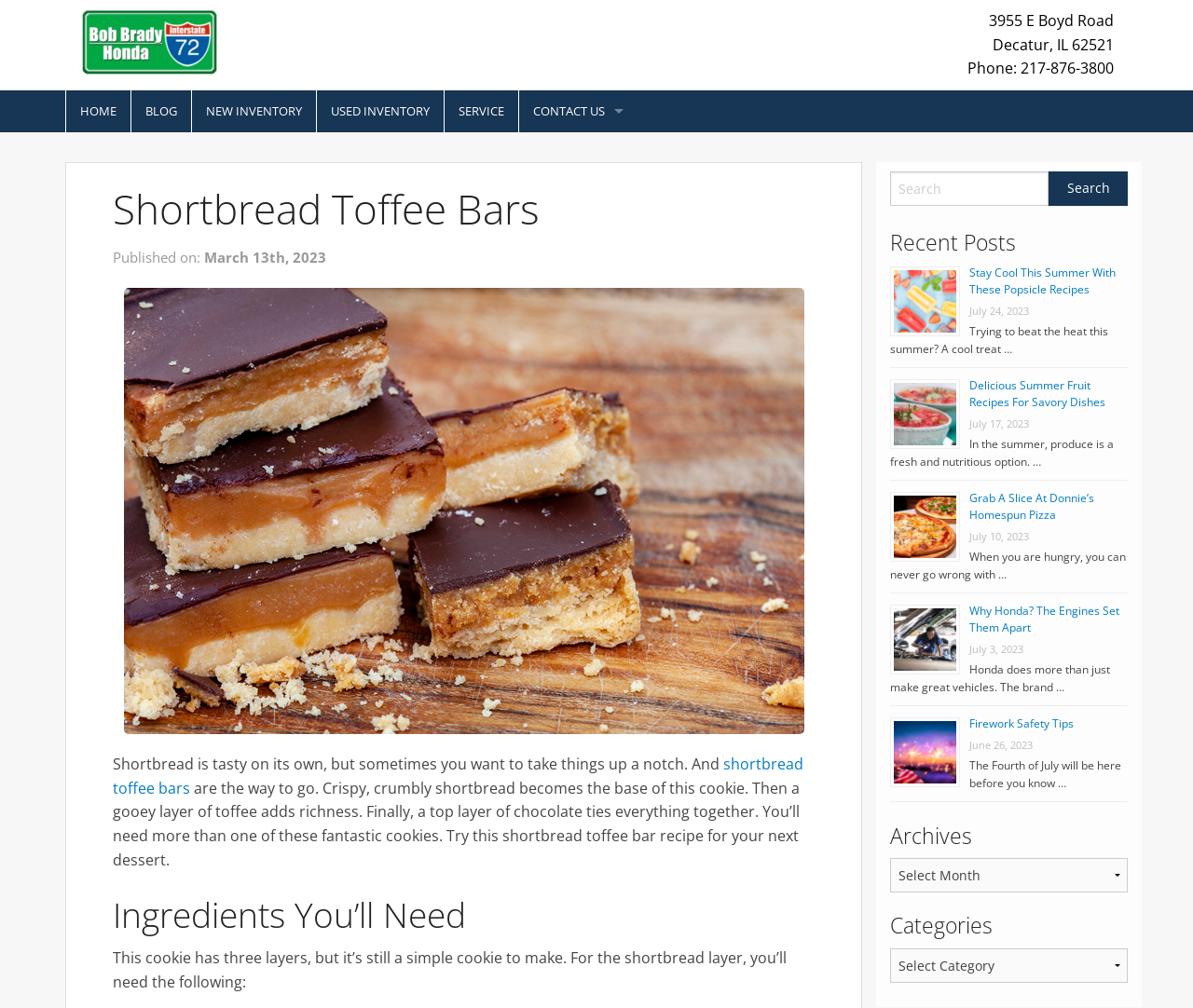Offer a thorough description of the webpage.

This webpage is about a recipe for Shortbread Toffee Bars. At the top, there is a header section with a logo of "Bob Brady Honda" on the left, accompanied by a link to the homepage. On the right side of the header, there is a section displaying the address, phone number, and other contact information of Bob Brady Honda.

Below the header, there is a navigation menu with links to "HOME", "BLOG", "NEW INVENTORY", "USED INVENTORY", "SERVICE", and "CONTACT US". 

The main content of the webpage is divided into two sections. On the left side, there is a blog post about the Shortbread Toffee Bars recipe. The post has a heading, a published date, and an image of the shortbread bars. The recipe is described in detail, with a list of ingredients needed and instructions on how to make it.

On the right side, there is a complementary section with a search bar at the top. Below the search bar, there is a list of recent blog posts, each with a heading, an image, a link to the post, and a published date. The posts are about various topics, including summer fruit recipes, pizza, and firework safety tips.

At the bottom of the right side section, there are headings for "Archives" and "Categories", each with a dropdown menu.